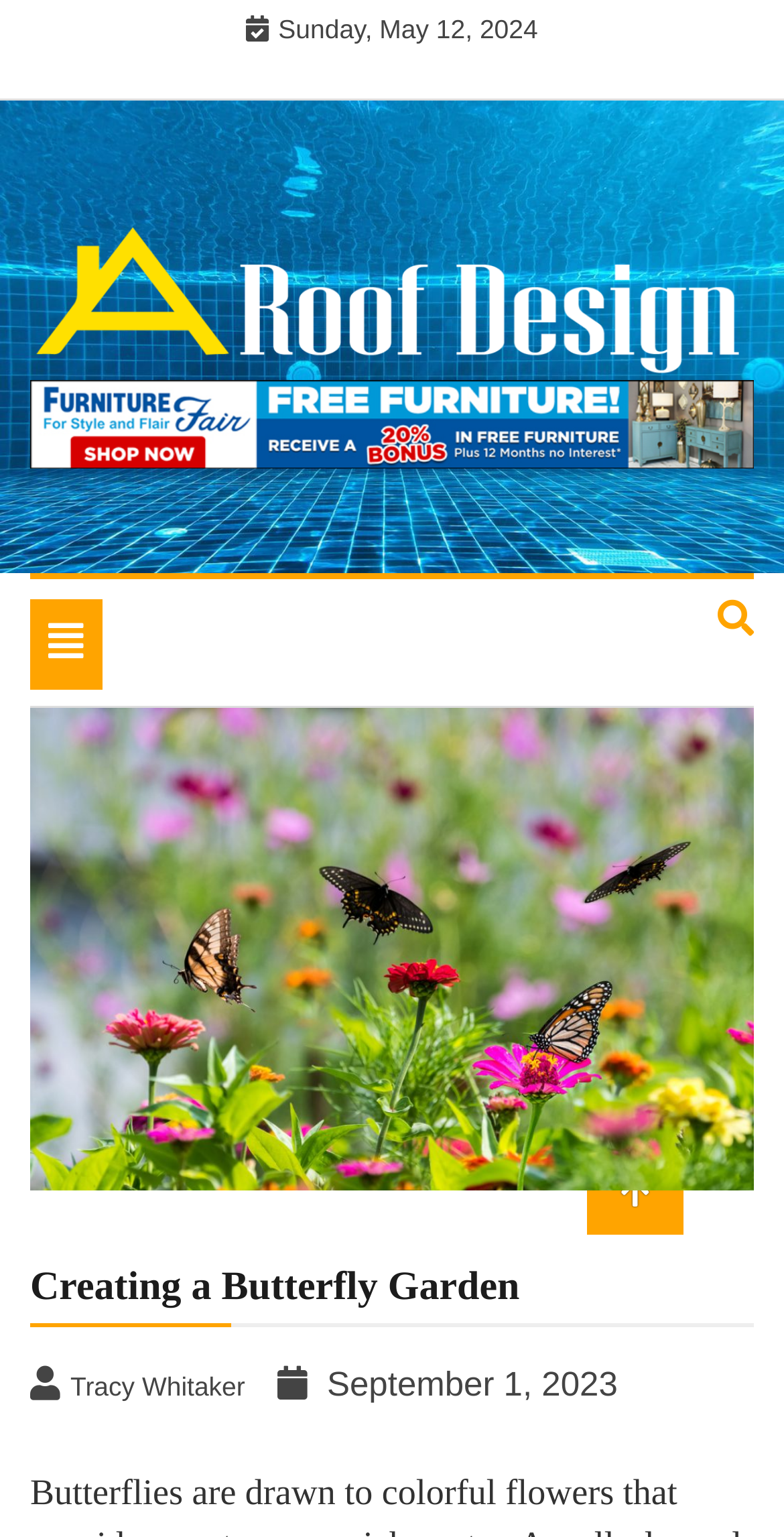Please find the main title text of this webpage.

A Roof Design